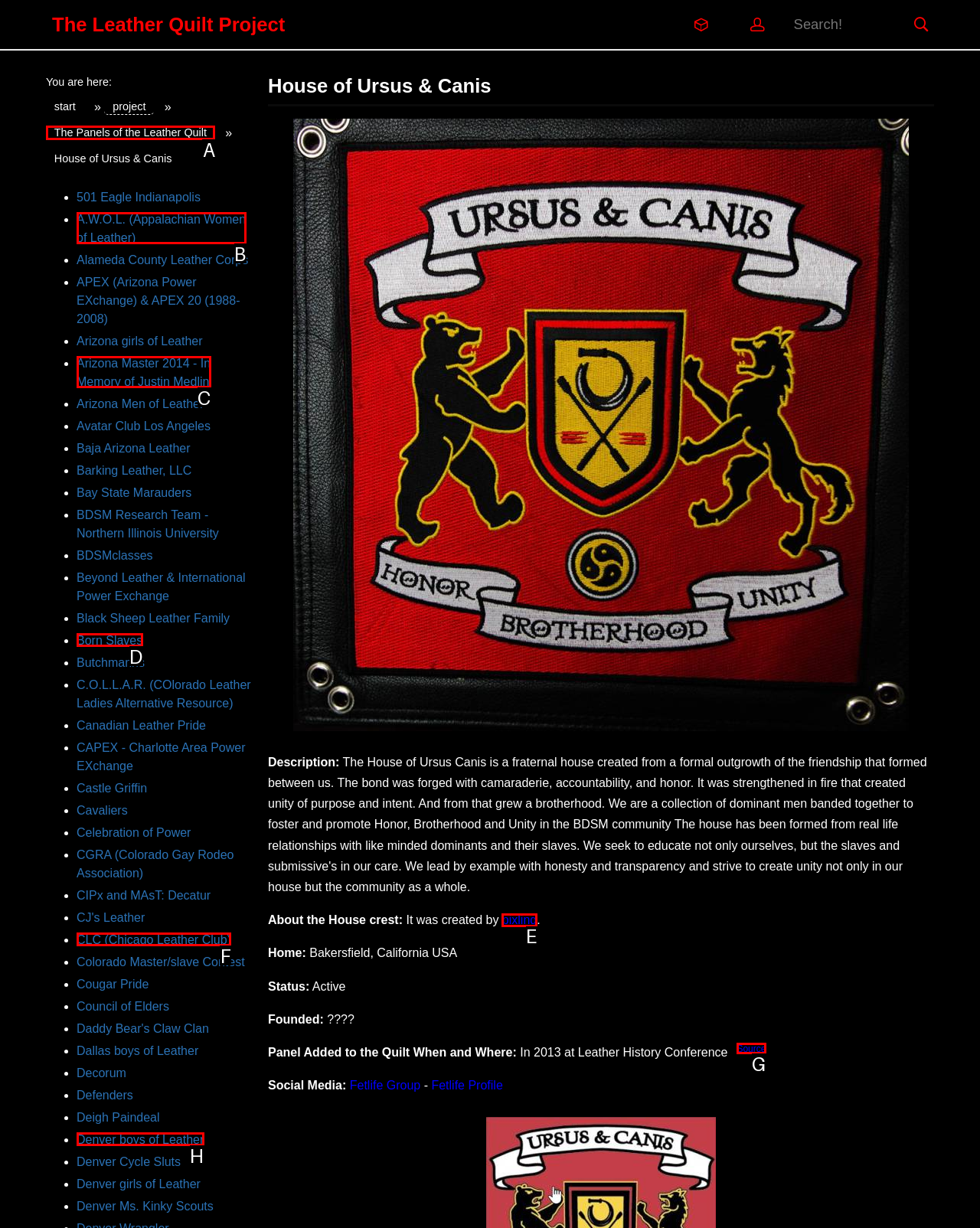From the provided choices, determine which option matches the description: A.W.O.L. (Appalachian Women of Leather). Respond with the letter of the correct choice directly.

B